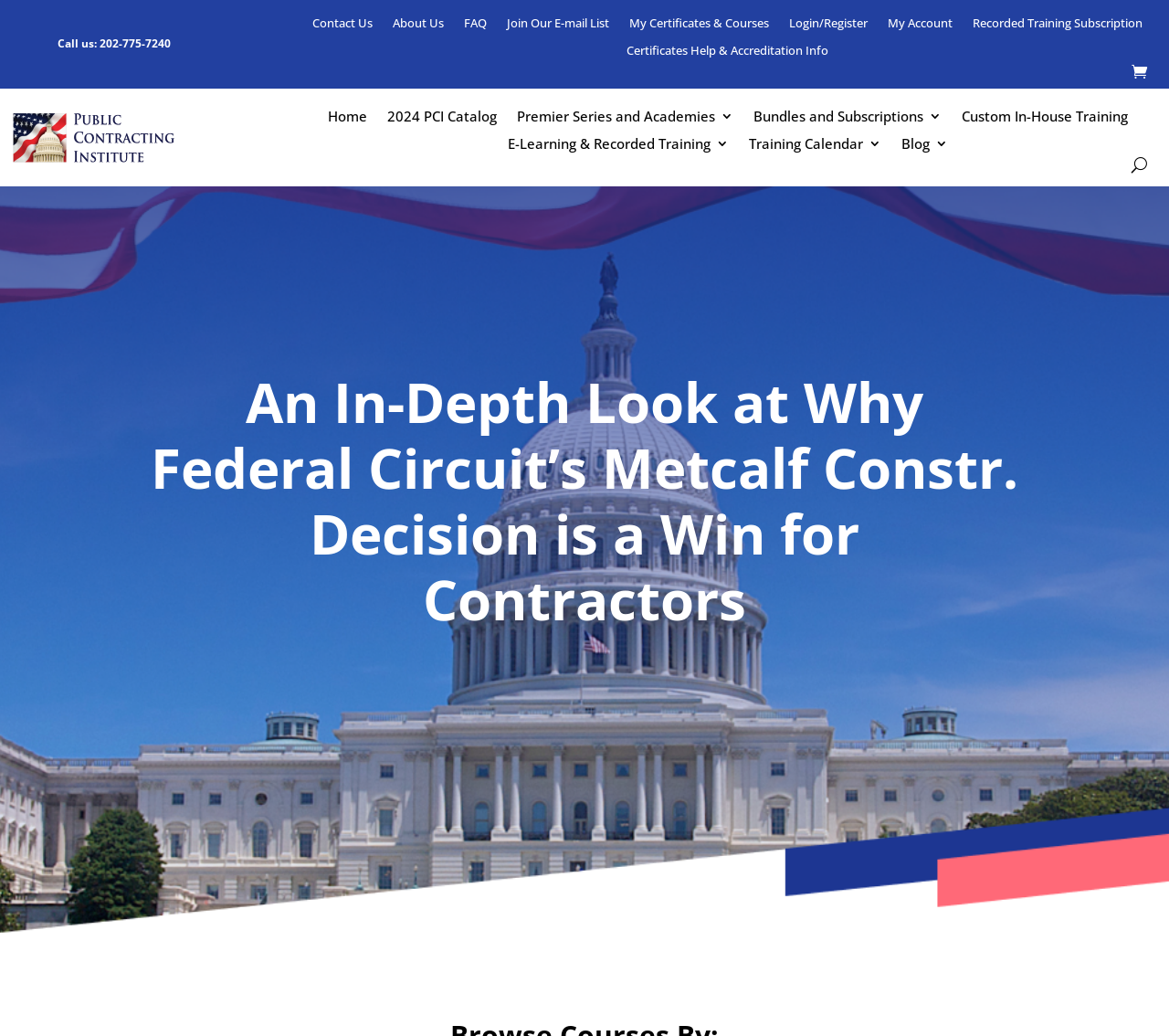Respond to the following question using a concise word or phrase: 
What is the phone number to call?

202-775-7240